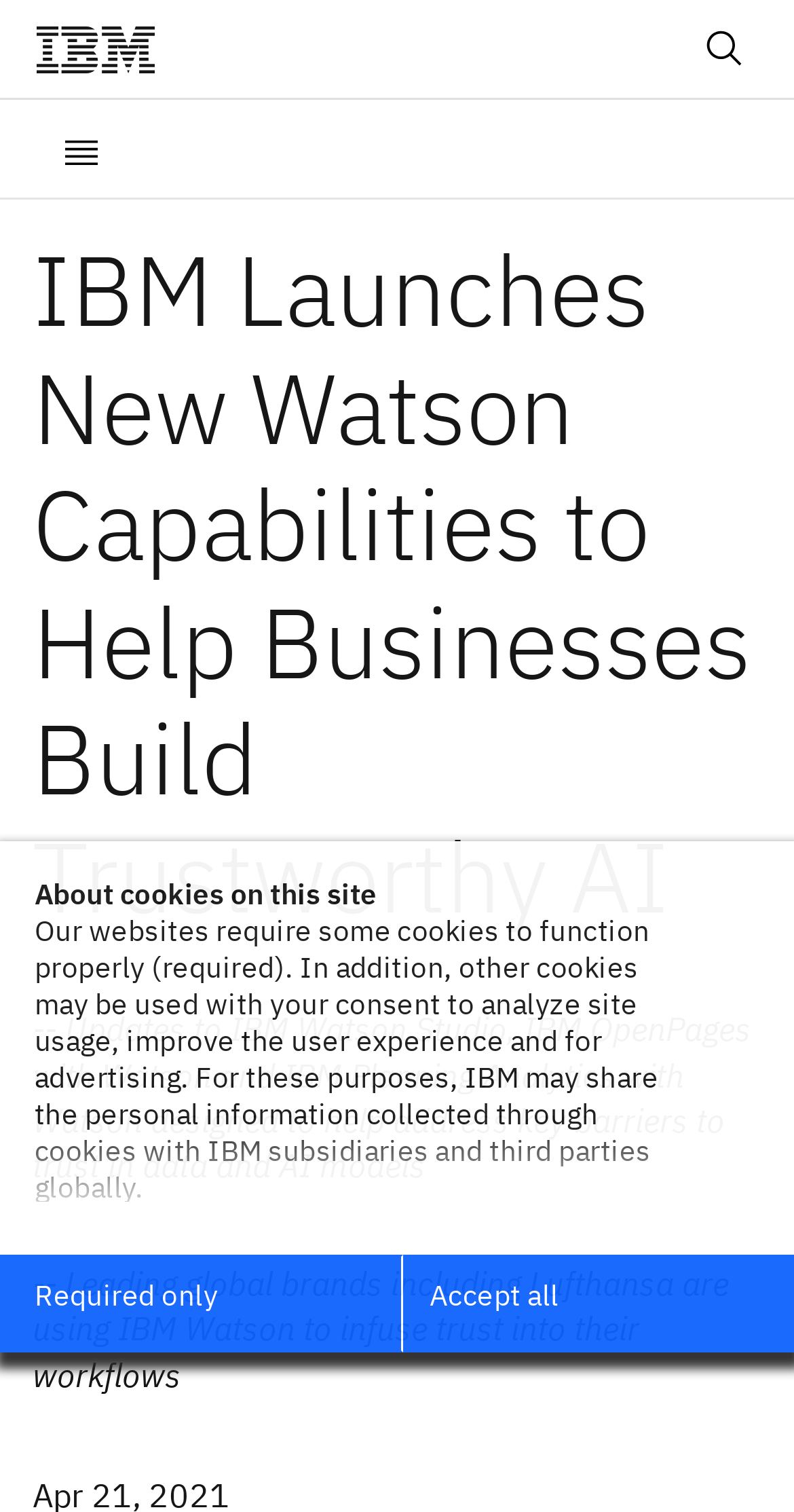Reply to the question with a single word or phrase:
What is the purpose of IBM Watson Studio?

Help address key barriers to trust in data and AI models